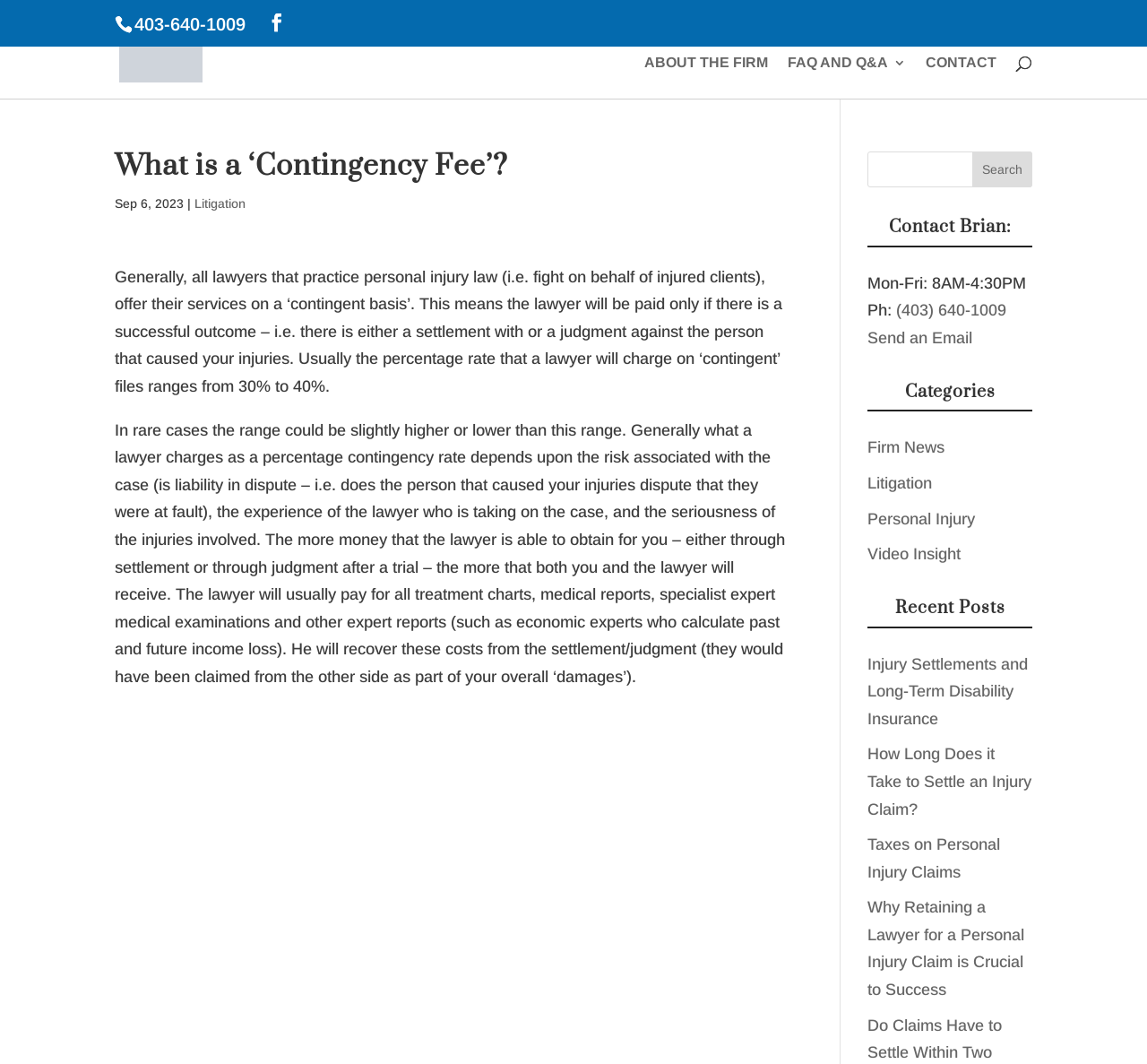What is the phone number to contact Brian?
Refer to the image and provide a thorough answer to the question.

I found the phone number by looking at the 'Contact Brian' section, where it says 'Ph: (403) 640-1009'.